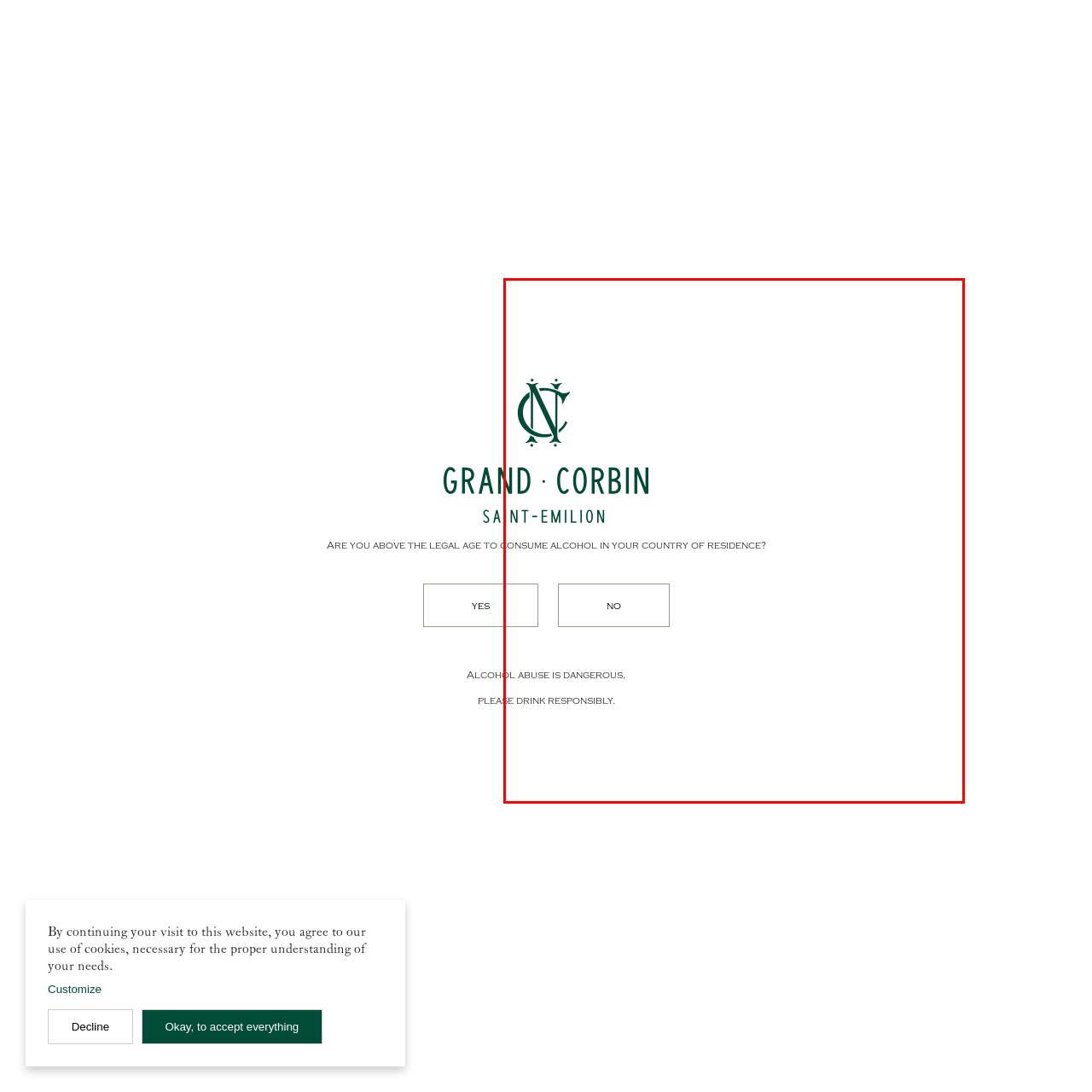Generate a detailed caption for the image contained in the red outlined area.

The image features the logo of Château Grand Corbin, an esteemed wine estate located in Saint-Émilion. Prominently displayed above the logo is a clear inquiry, "ARE YOU ABOVE THE LEGAL AGE TO CONSUME ALCOHOL IN YOUR COUNTRY OF RESIDENCE?" This is followed by two buttons, labeled "YES" and "NO," aimed at ensuring compliance with legal drinking age regulations. Below this, a sober reminder states, "Alcohol abuse is dangerous, please drink responsibly," emphasizing the estate's commitment to responsible consumption. The design is clean and sophisticated, mirroring the elegance associated with the vineyard and its offerings.